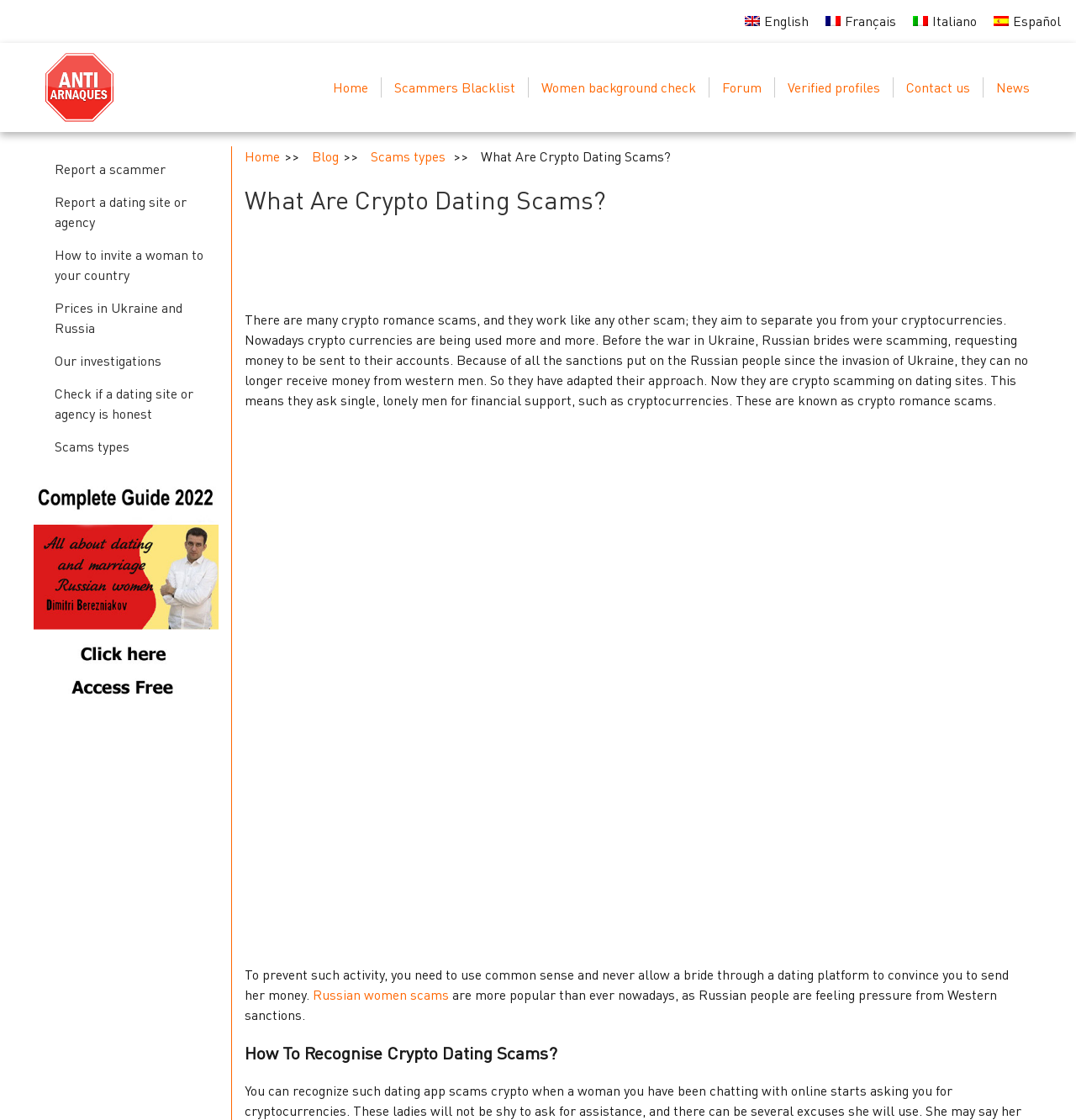Identify the bounding box coordinates of the element to click to follow this instruction: 'Switch to English language'. Ensure the coordinates are four float values between 0 and 1, provided as [left, top, right, bottom].

[0.684, 0.006, 0.759, 0.032]